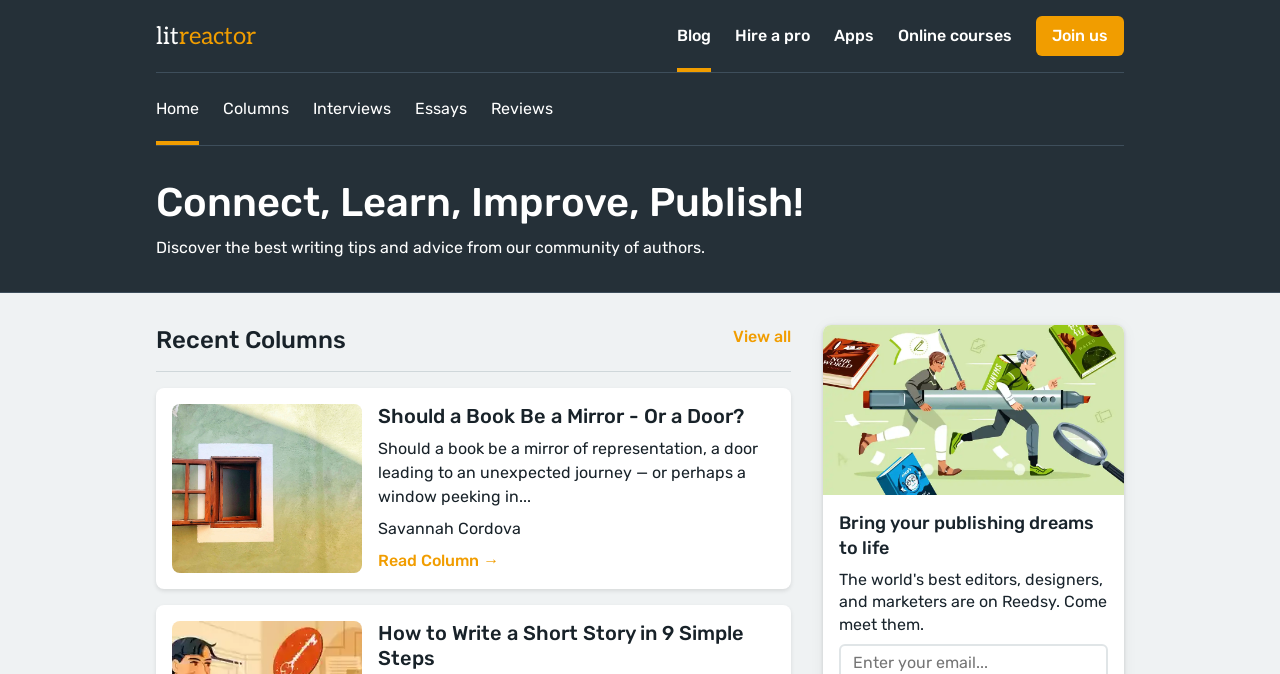What is the purpose of the 'Hire a pro' link?
Refer to the screenshot and deliver a thorough answer to the question presented.

The 'Hire a pro' link is located at the top of the webpage, and its purpose is to allow users to hire a professional, likely an editor or writer, to assist with their writing projects.